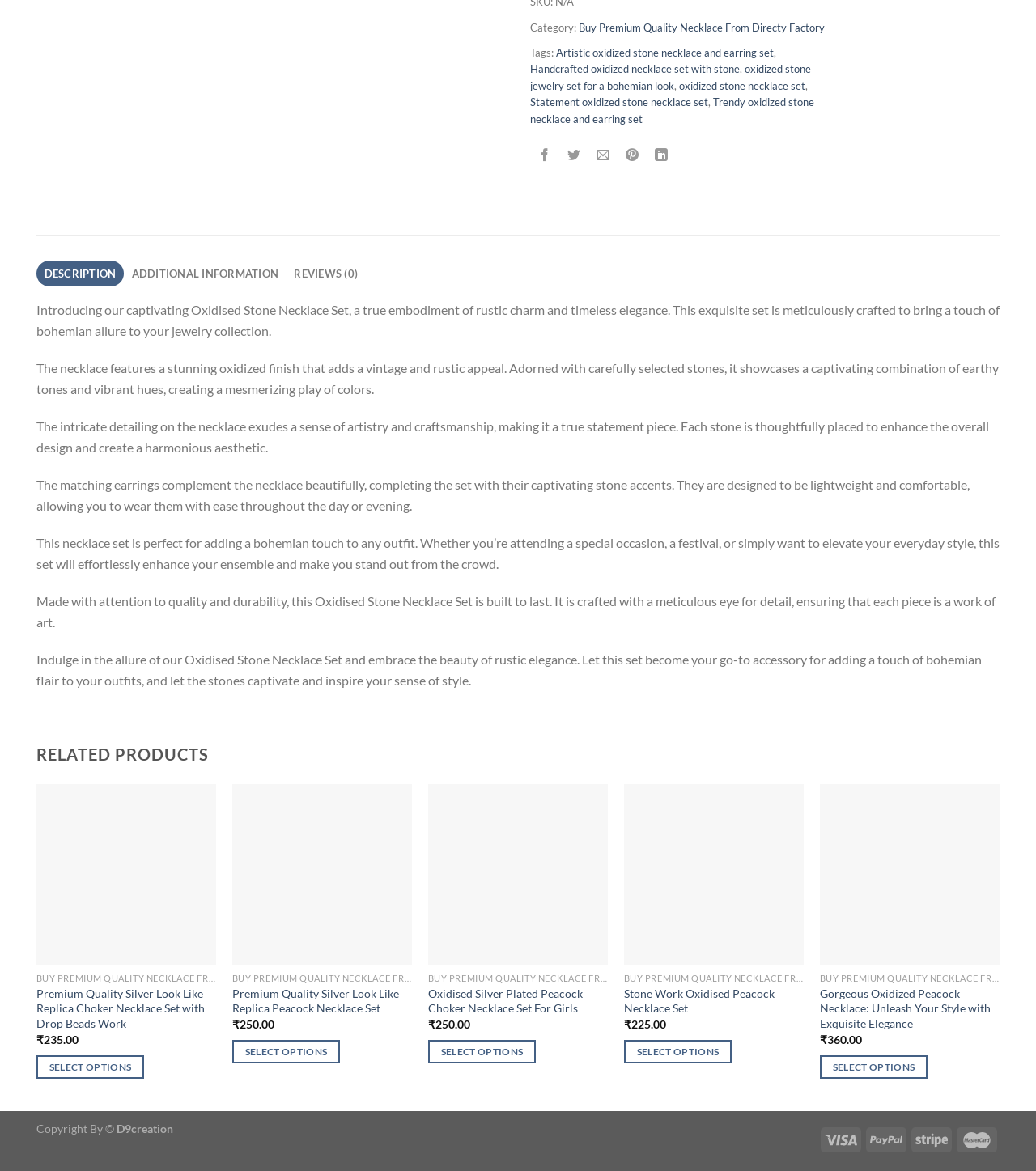What is the category of the product?
Analyze the image and deliver a detailed answer to the question.

I found the category of the product by looking at the text next to the 'Category:' label, which is empty.